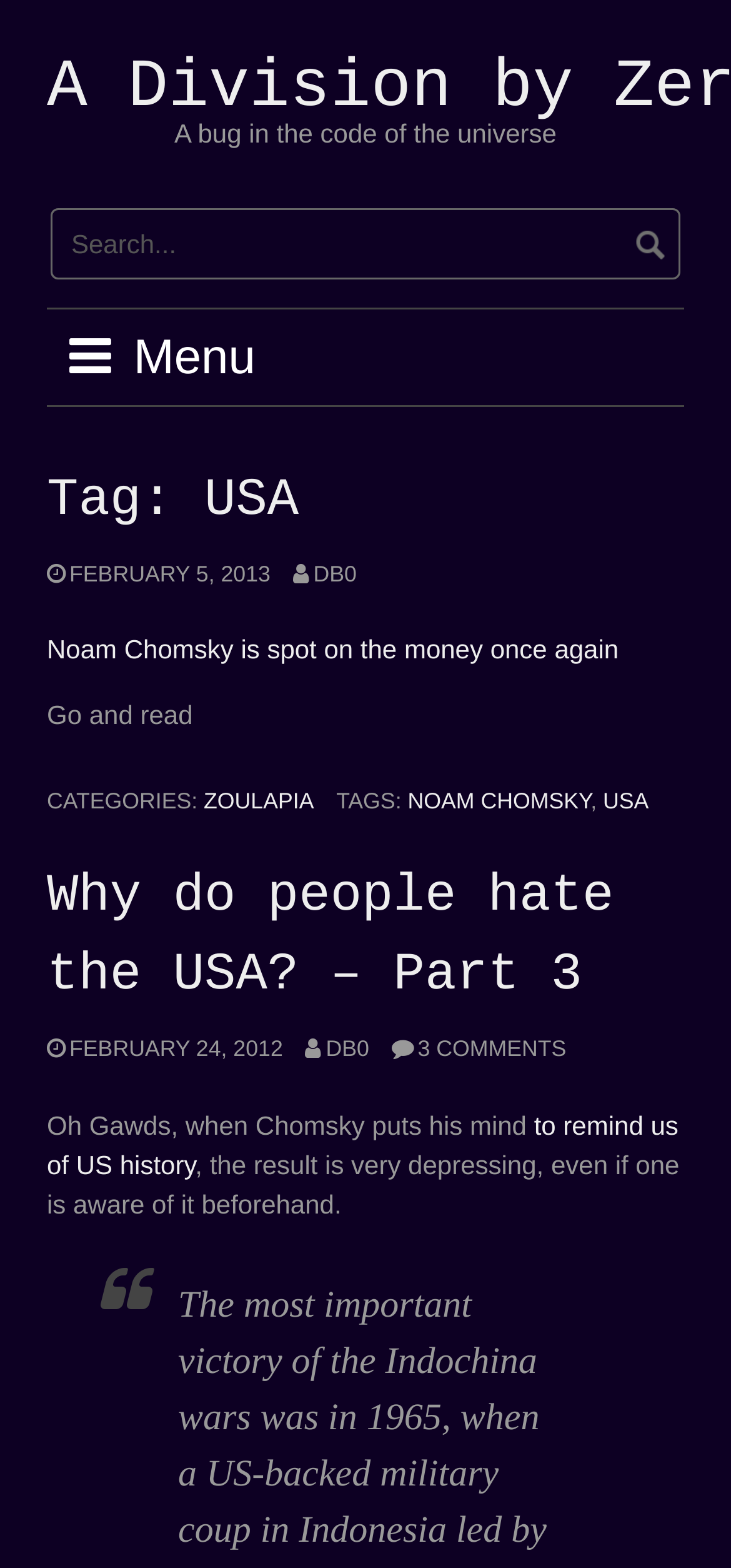Locate the bounding box coordinates of the area where you should click to accomplish the instruction: "Read the comments".

[0.535, 0.66, 0.775, 0.677]